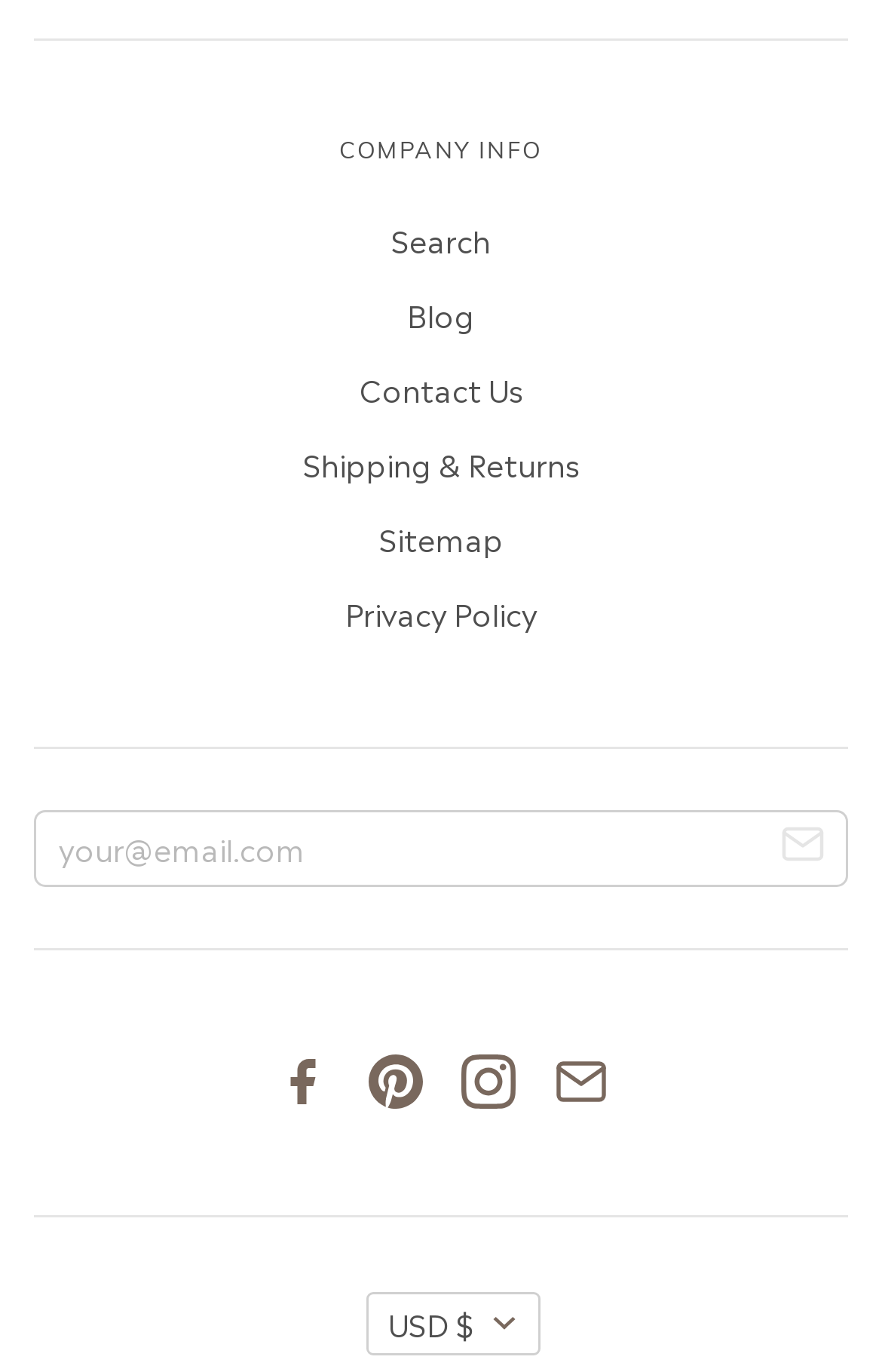Kindly determine the bounding box coordinates for the clickable area to achieve the given instruction: "Change the currency".

[0.414, 0.942, 0.612, 0.988]